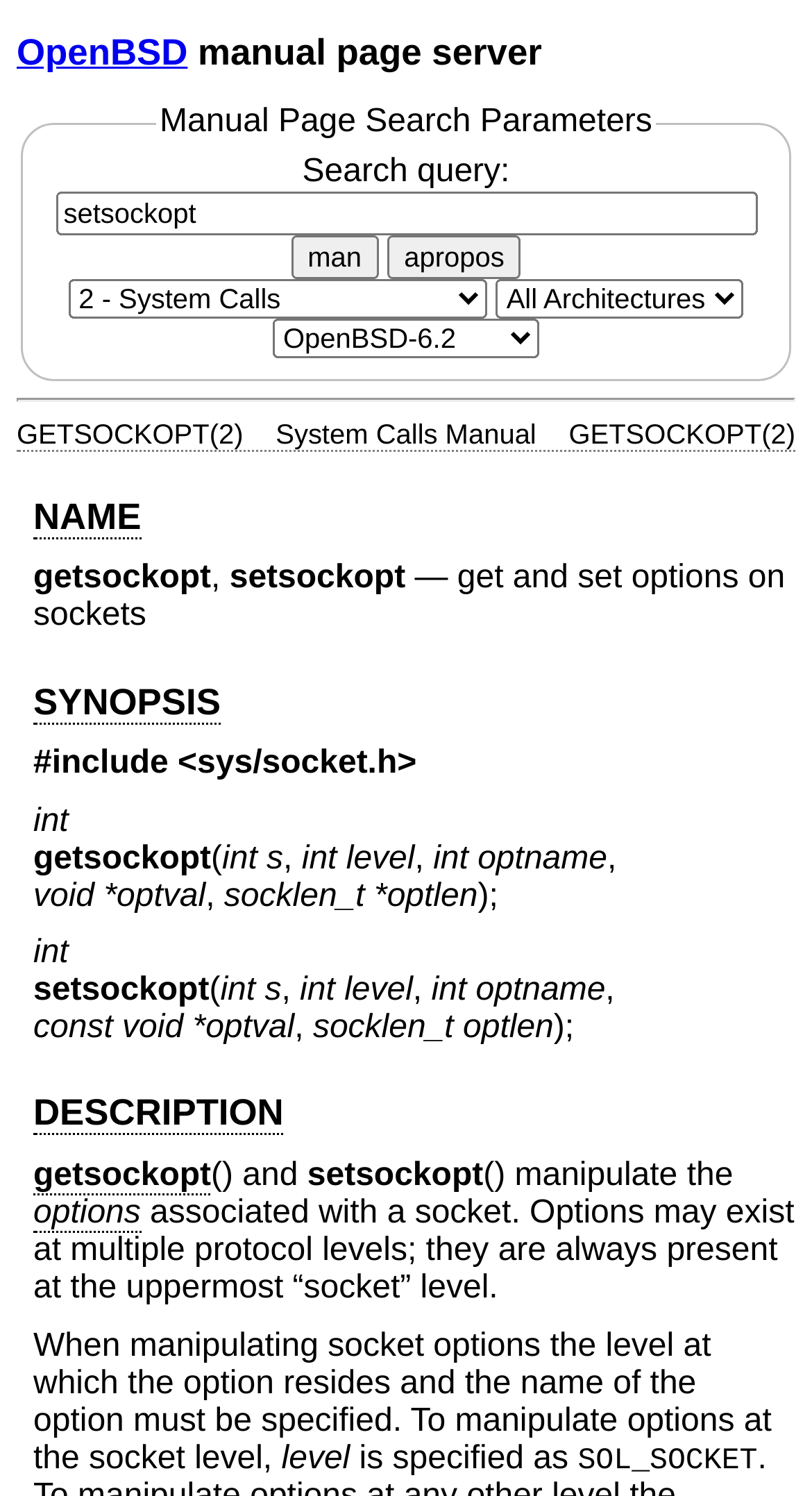Answer the question in one word or a short phrase:
What is the type of the optval parameter in the getsockopt function?

void *